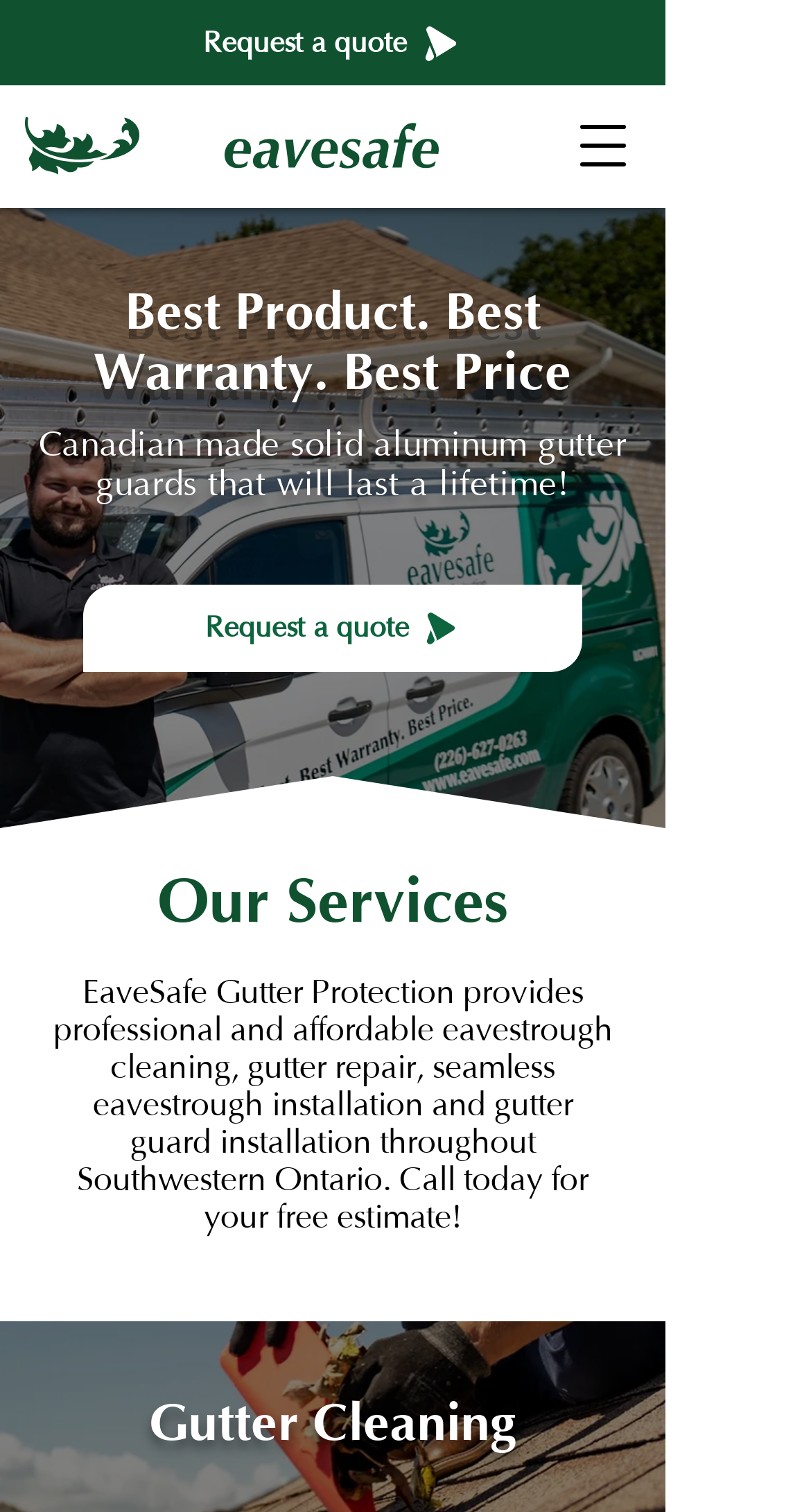Find the main header of the webpage and produce its text content.

Best Product. Best Warranty. Best Price